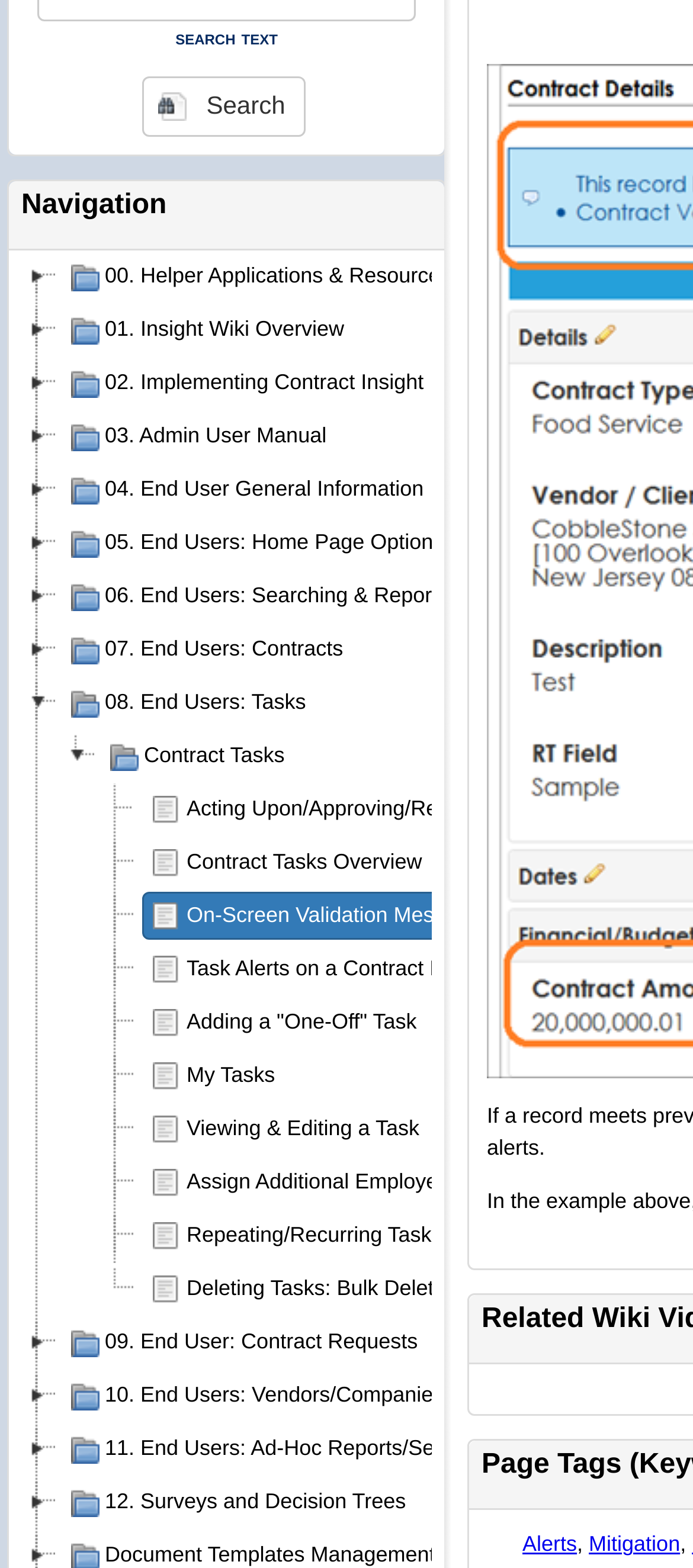Determine the bounding box coordinates for the HTML element described here: "Repeating/Recurring Tasks".

[0.205, 0.773, 0.661, 0.804]